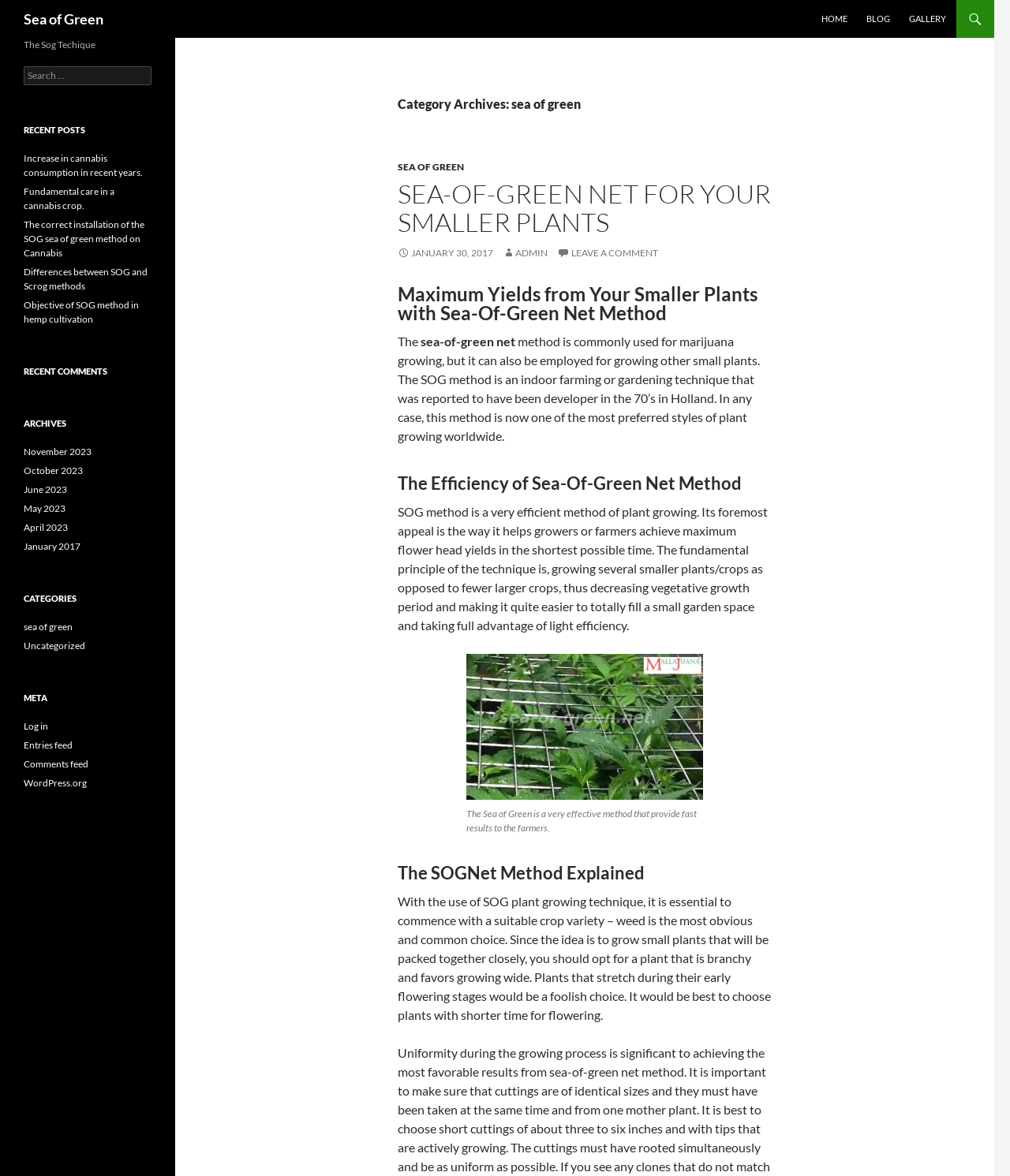Can you specify the bounding box coordinates of the area that needs to be clicked to fulfill the following instruction: "Read the post about SEA-OF-GREEN NET FOR YOUR SMALLER PLANTS"?

[0.394, 0.151, 0.763, 0.203]